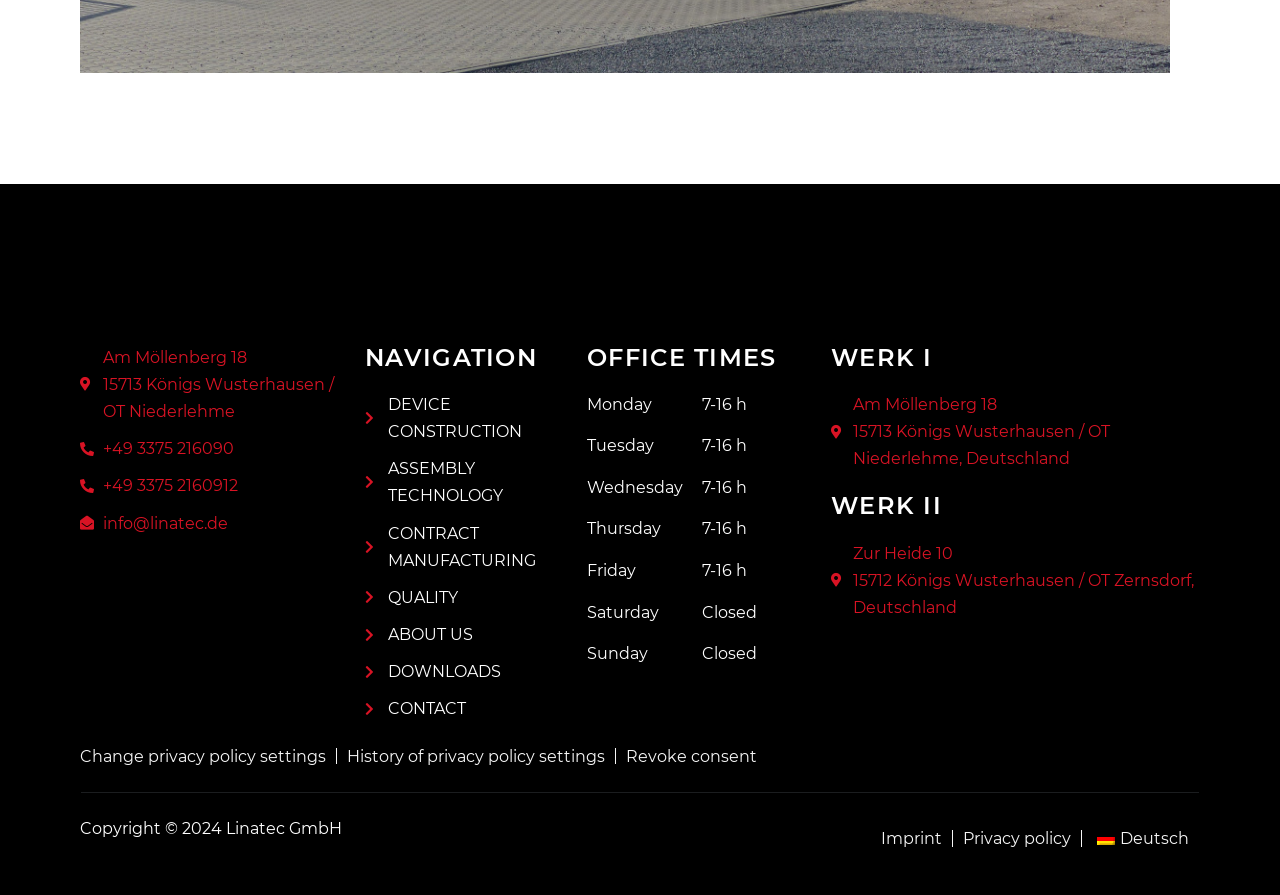Please specify the bounding box coordinates of the area that should be clicked to accomplish the following instruction: "Visit WERK I". The coordinates should consist of four float numbers between 0 and 1, i.e., [left, top, right, bottom].

[0.649, 0.384, 0.937, 0.414]